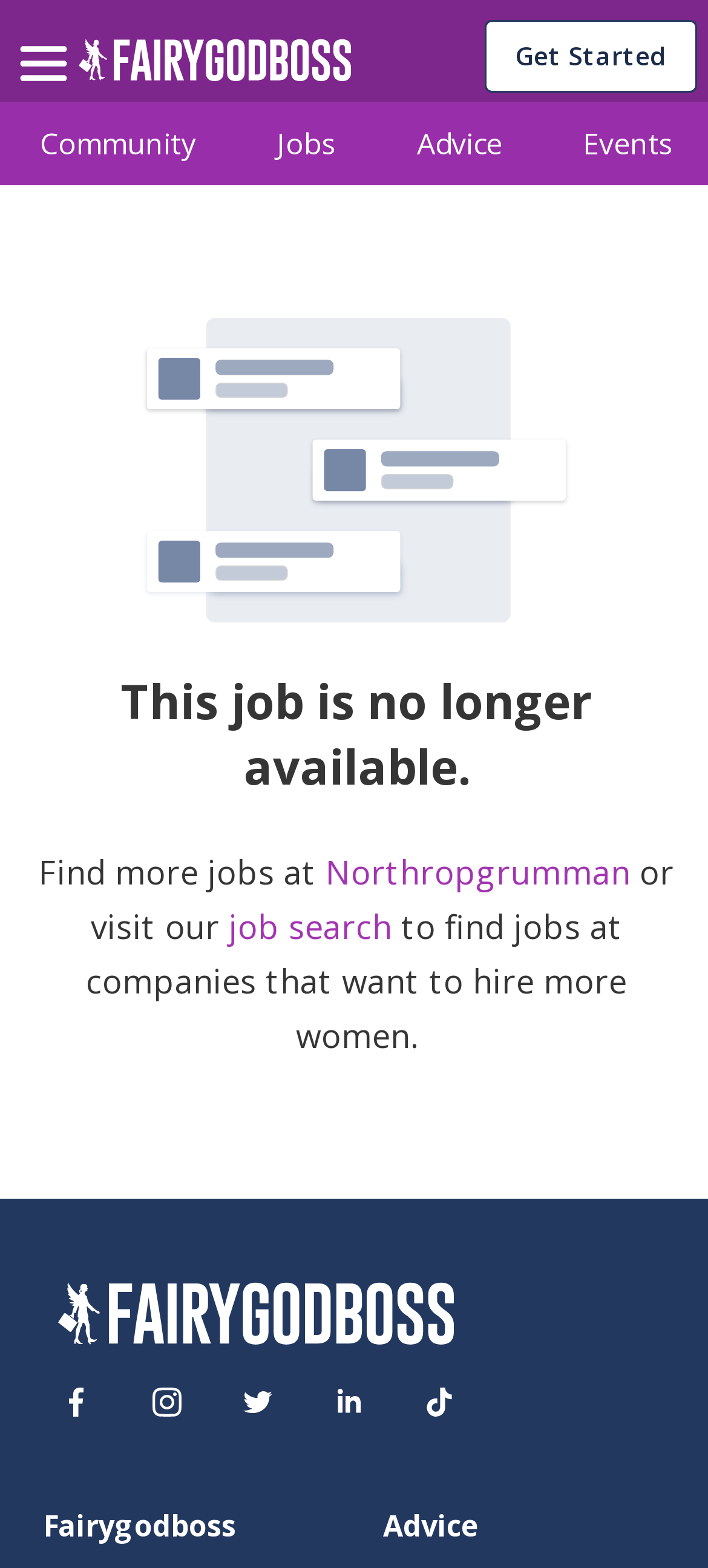Locate the bounding box coordinates of the clickable area needed to fulfill the instruction: "Visit the Community page".

[0.057, 0.076, 0.277, 0.107]